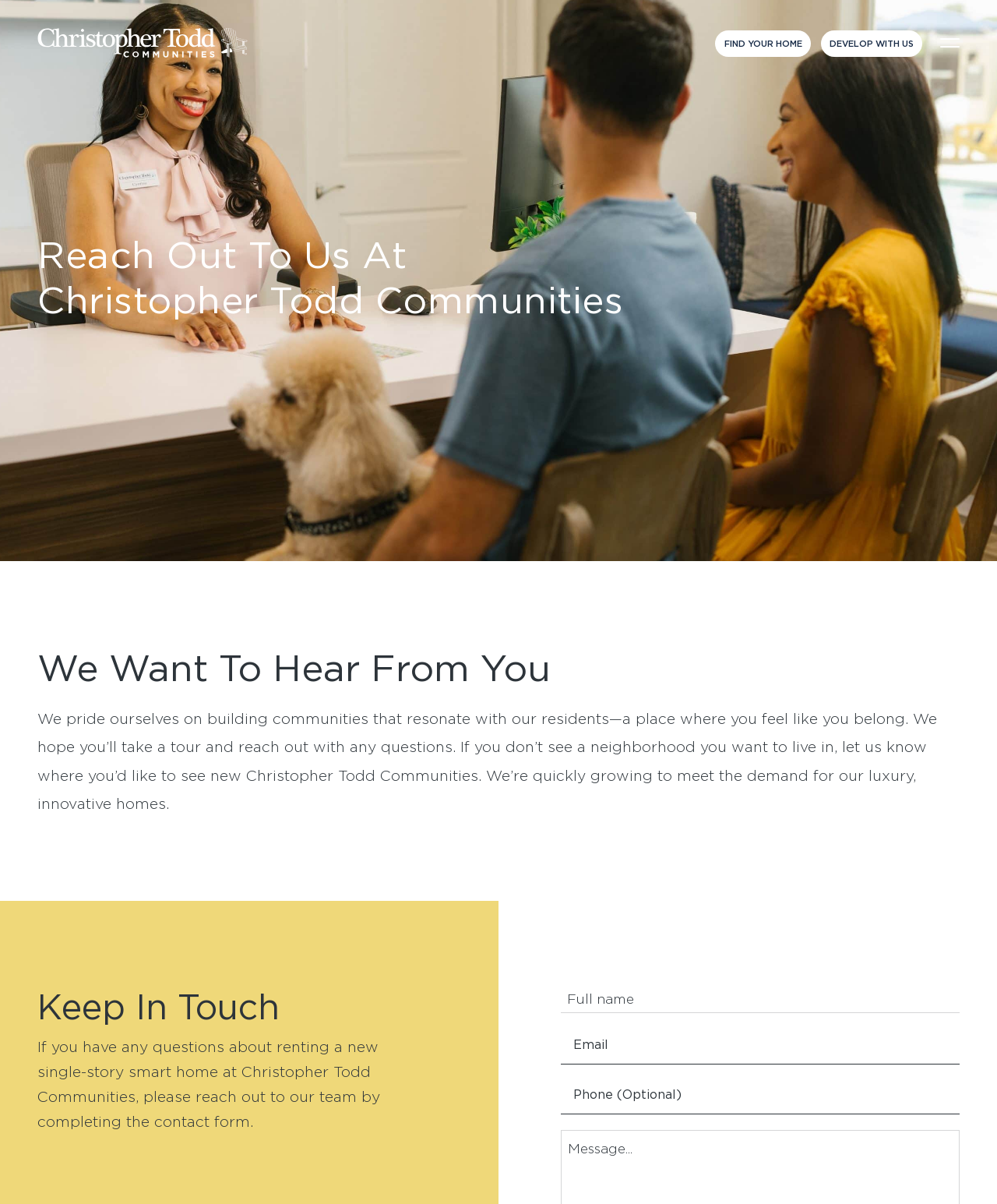Please give the bounding box coordinates of the area that should be clicked to fulfill the following instruction: "Click the Christopher Todd Communities Logo". The coordinates should be in the format of four float numbers from 0 to 1, i.e., [left, top, right, bottom].

[0.038, 0.023, 0.269, 0.048]